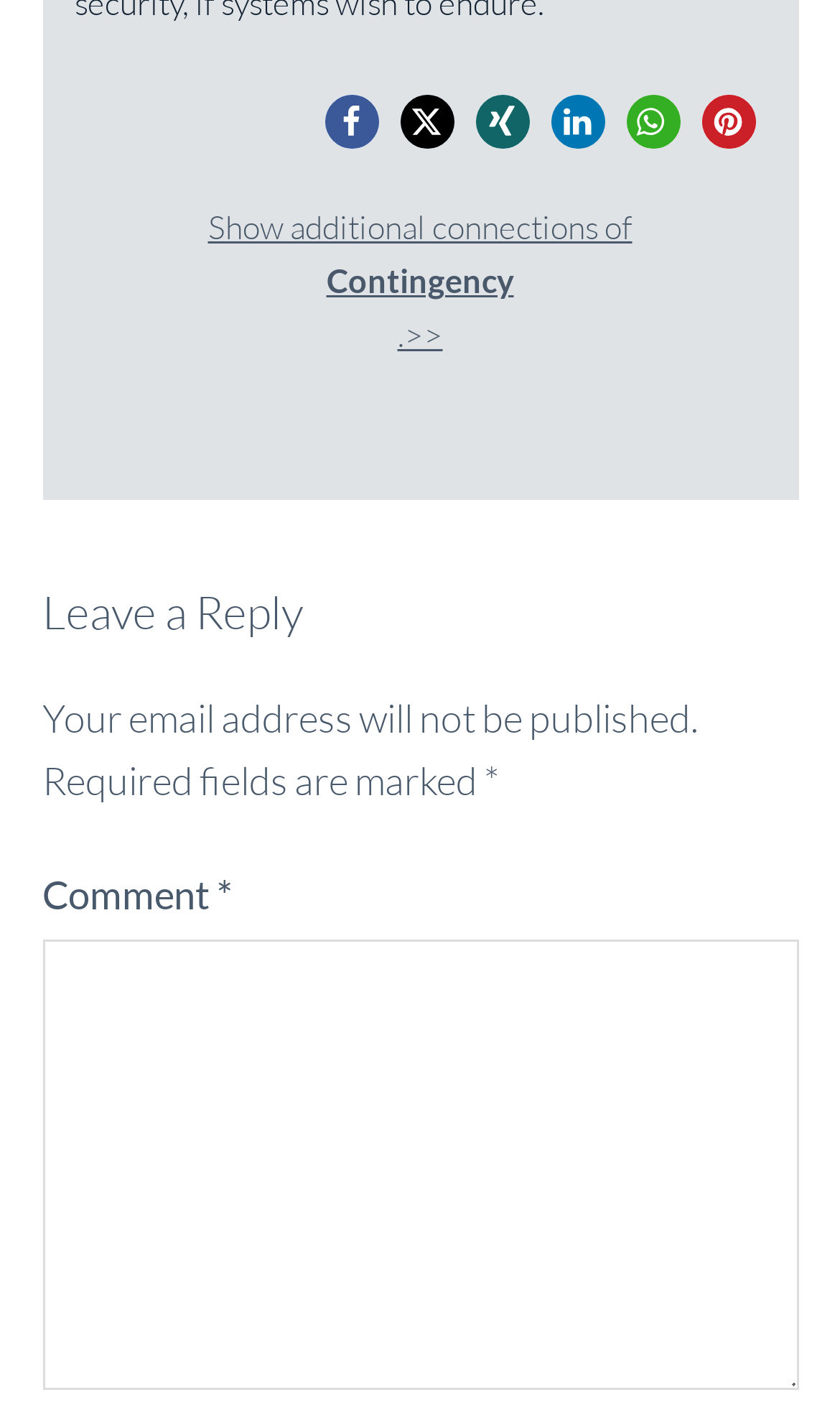Extract the bounding box for the UI element that matches this description: "svg{fill:#ffffff}".

[0.476, 0.067, 0.54, 0.106]